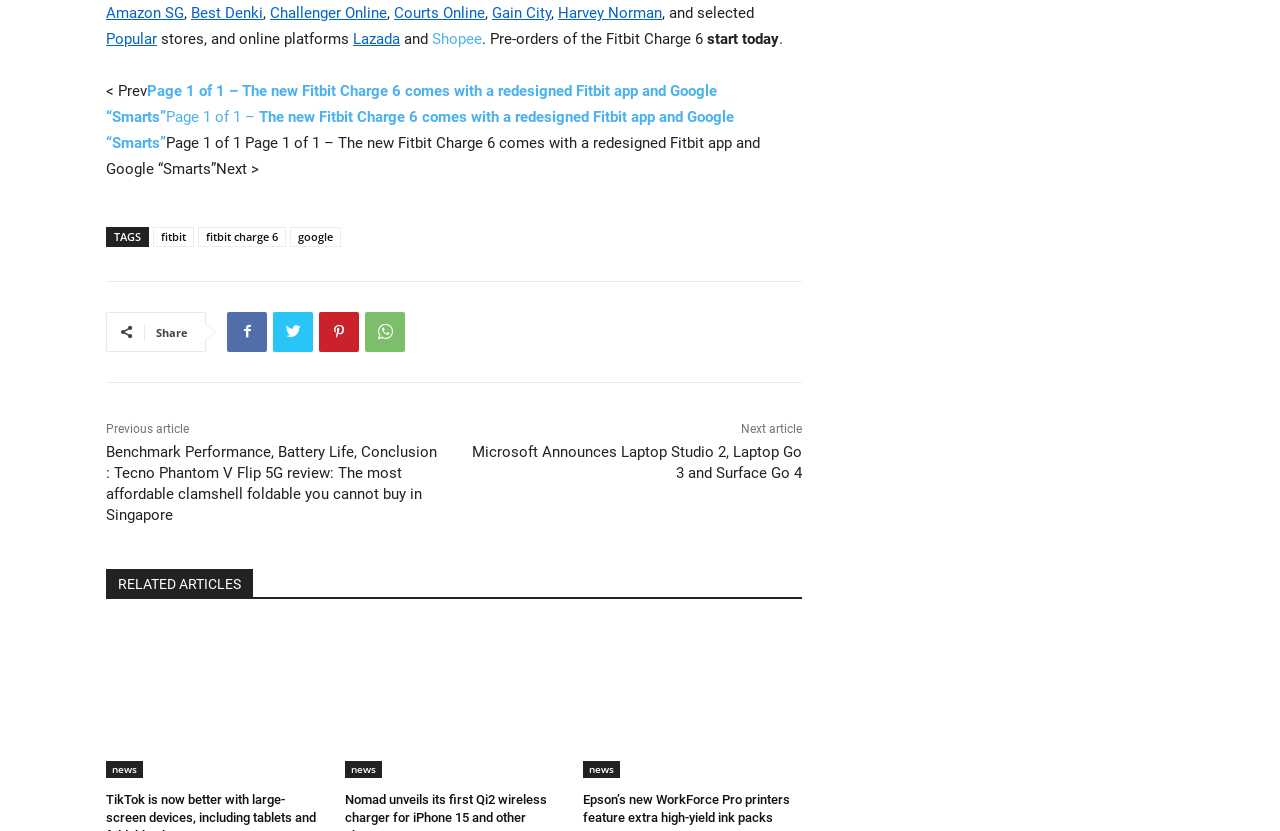Please identify the bounding box coordinates of the region to click in order to complete the task: "Read the article about Fitbit Charge 6". The coordinates must be four float numbers between 0 and 1, specified as [left, top, right, bottom].

[0.083, 0.099, 0.56, 0.152]